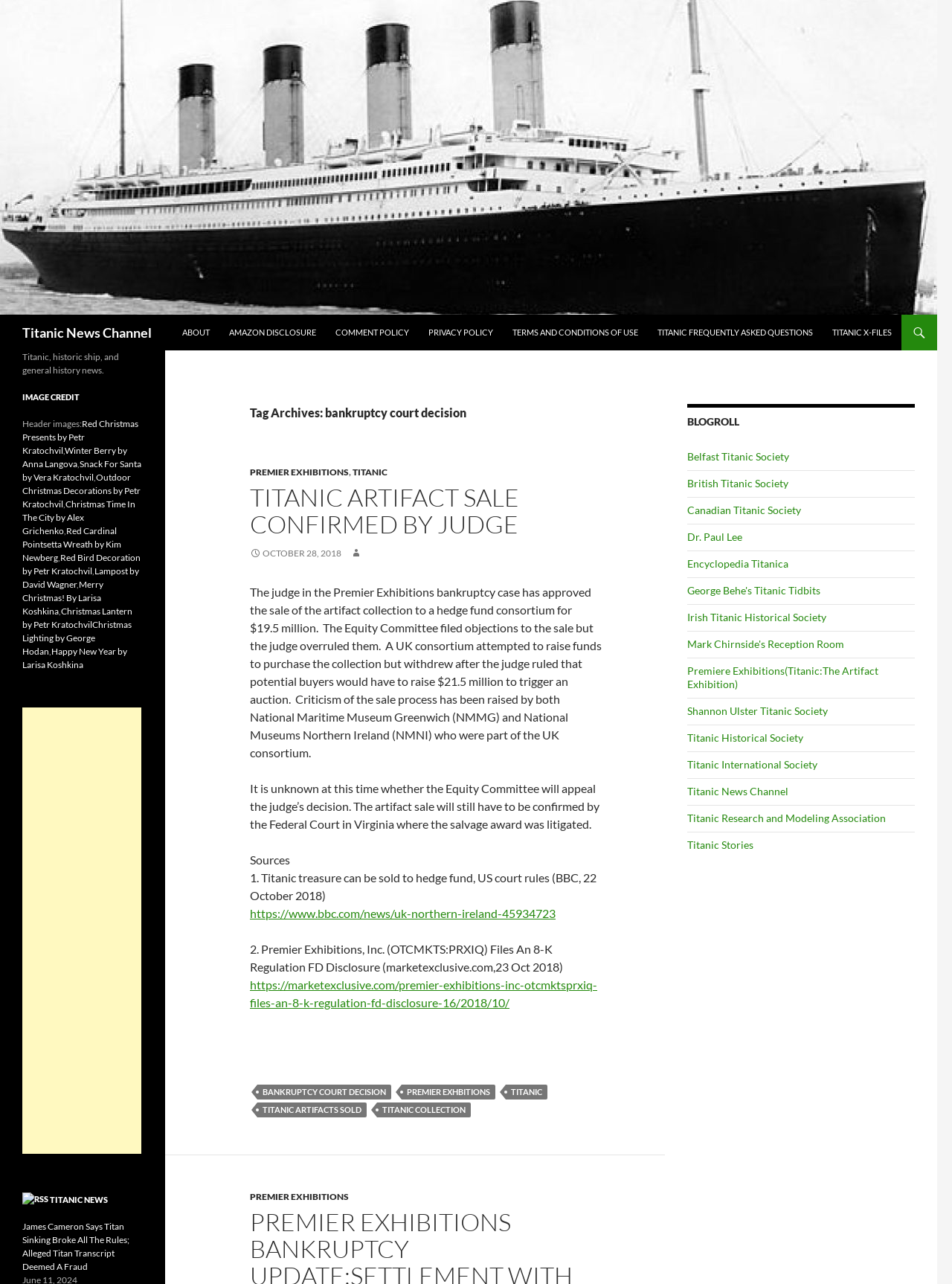What is the name of the exhibition mentioned in the article?
Examine the screenshot and reply with a single word or phrase.

Titanic: The Artifact Exhibition